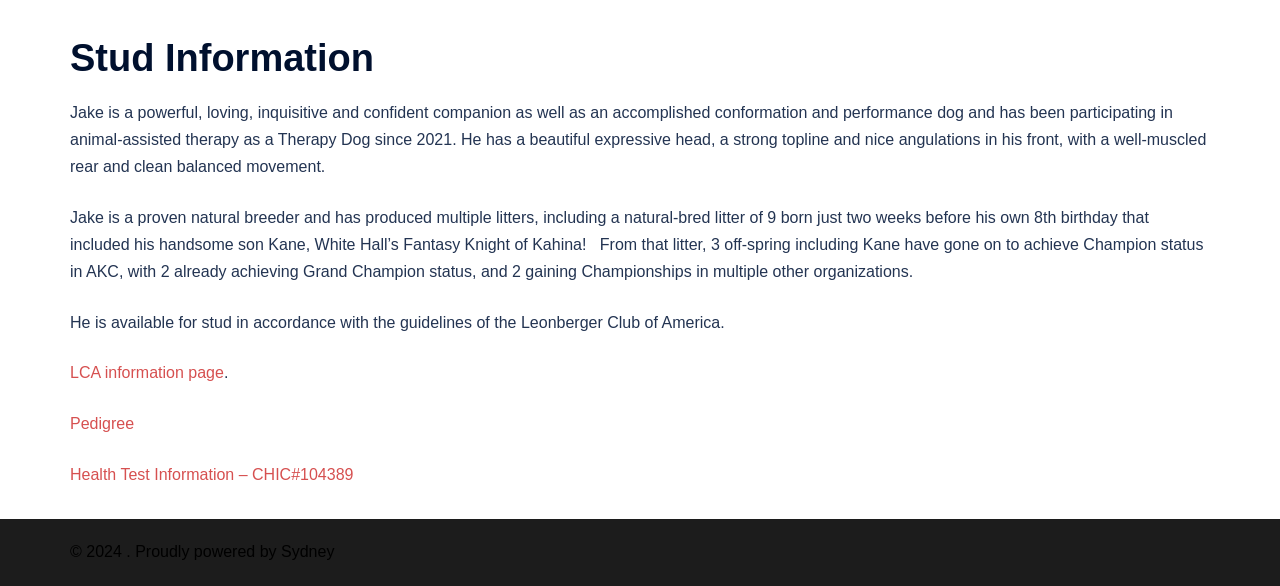Given the element description: "LCA information page", predict the bounding box coordinates of this UI element. The coordinates must be four float numbers between 0 and 1, given as [left, top, right, bottom].

[0.055, 0.622, 0.175, 0.651]